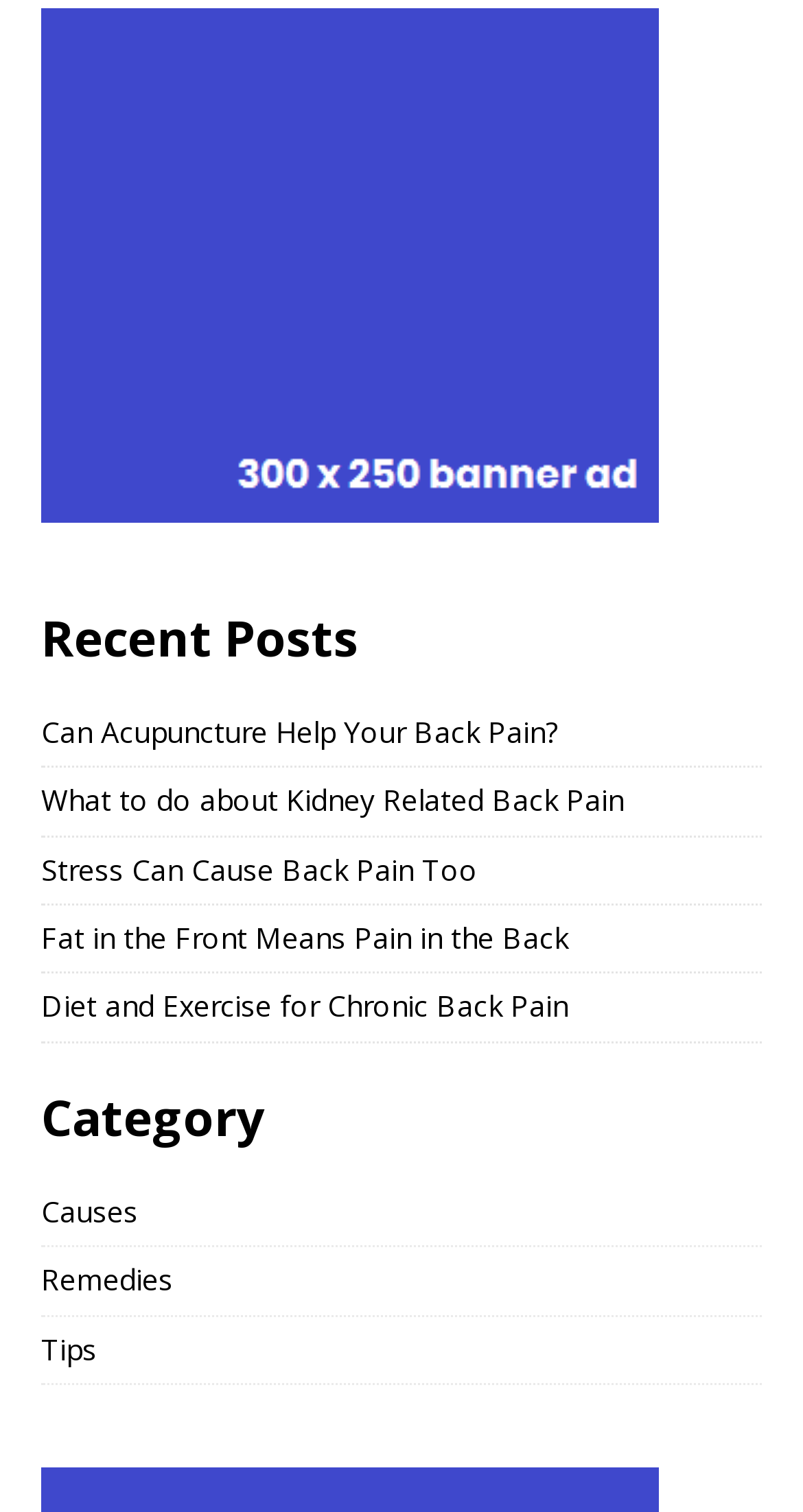Please locate the bounding box coordinates of the element that needs to be clicked to achieve the following instruction: "Read about back pain remedies". The coordinates should be four float numbers between 0 and 1, i.e., [left, top, right, bottom].

[0.051, 0.825, 0.949, 0.87]